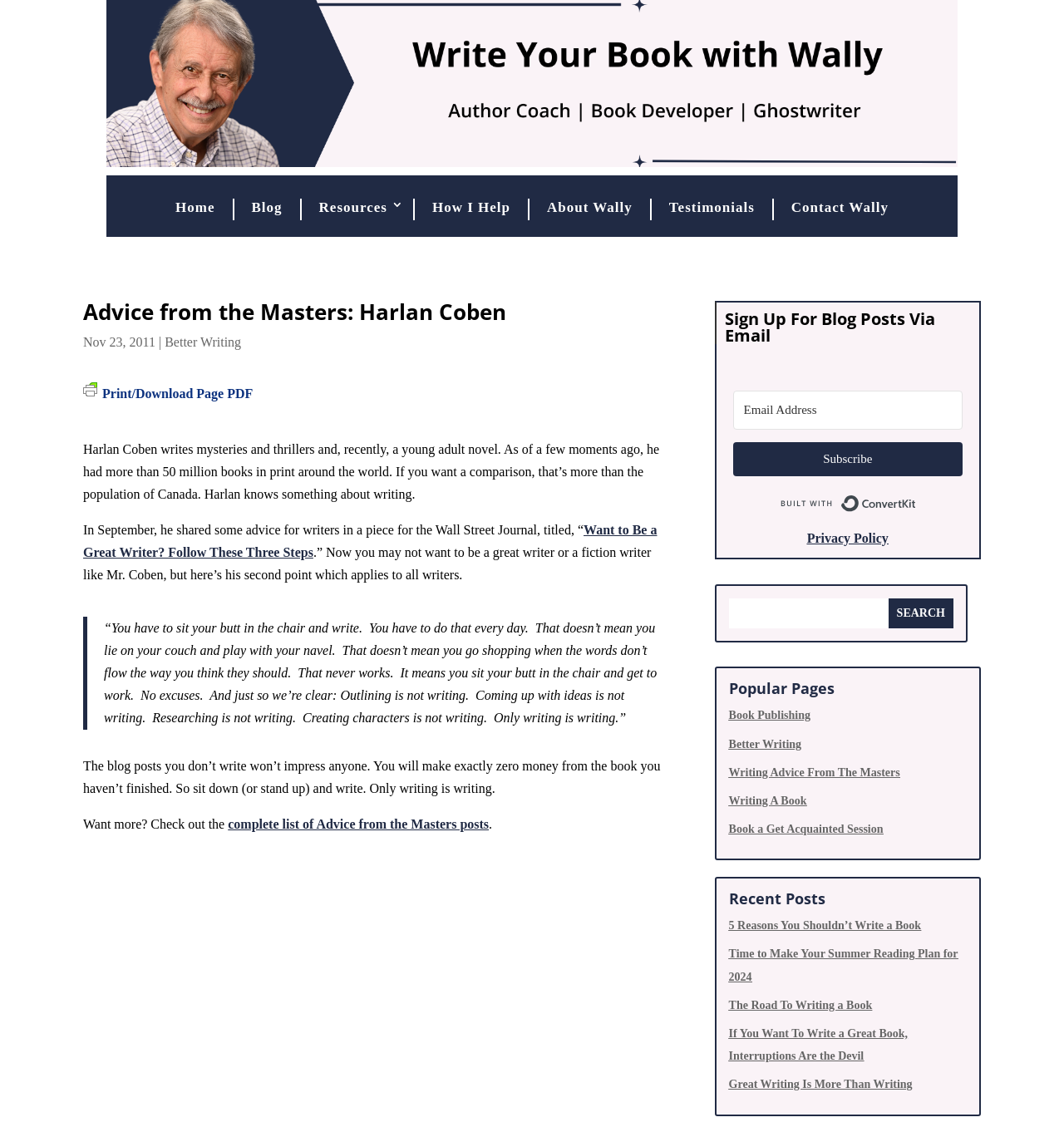Please identify the bounding box coordinates of the area I need to click to accomplish the following instruction: "Search for a topic".

[0.835, 0.528, 0.896, 0.555]